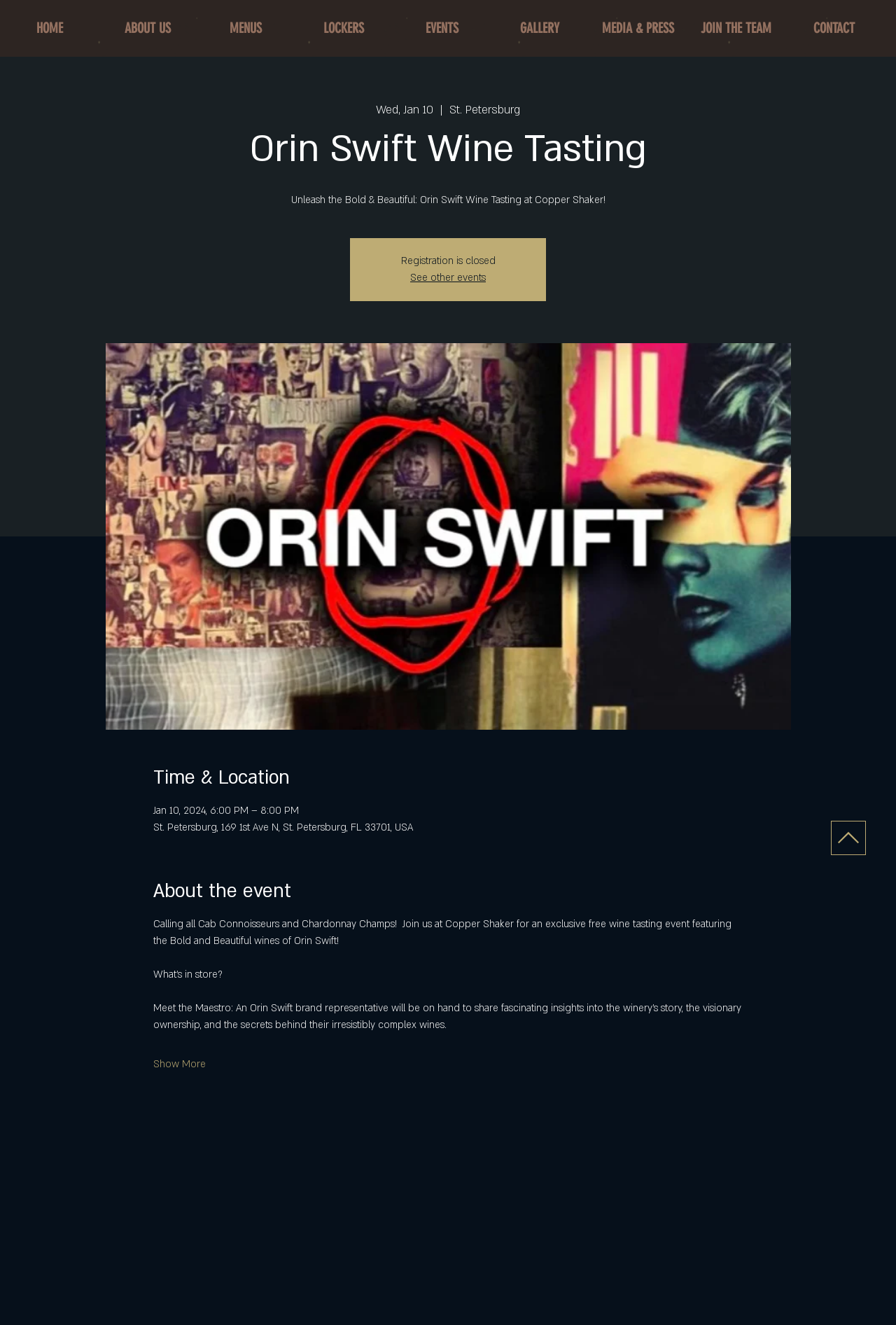Provide a short, one-word or phrase answer to the question below:
What is being served at the event?

Wine and charcuterie